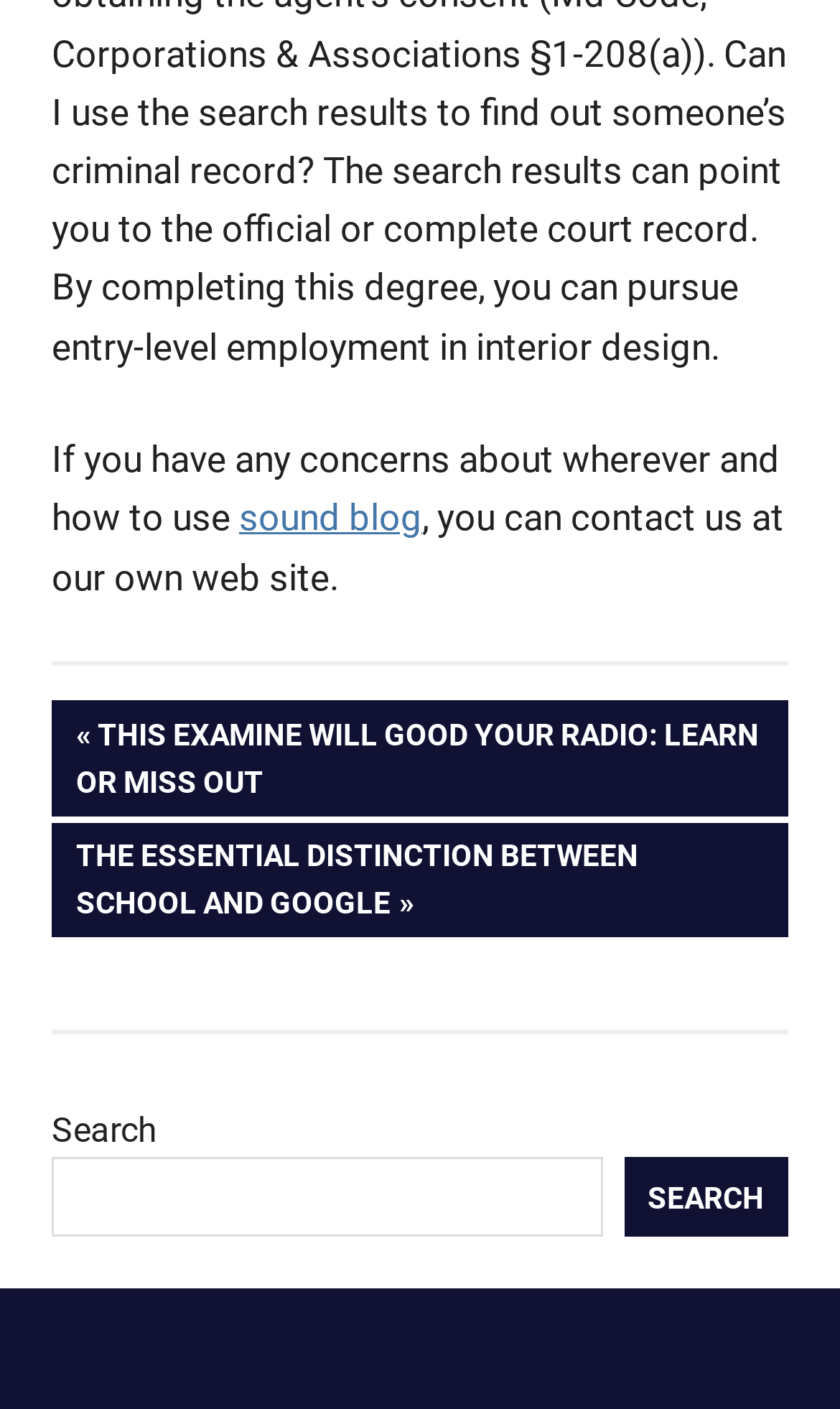Bounding box coordinates should be in the format (top-left x, top-left y, bottom-right x, bottom-right y) and all values should be floating point numbers between 0 and 1. Determine the bounding box coordinate for the UI element described as: sound blog

[0.285, 0.352, 0.503, 0.383]